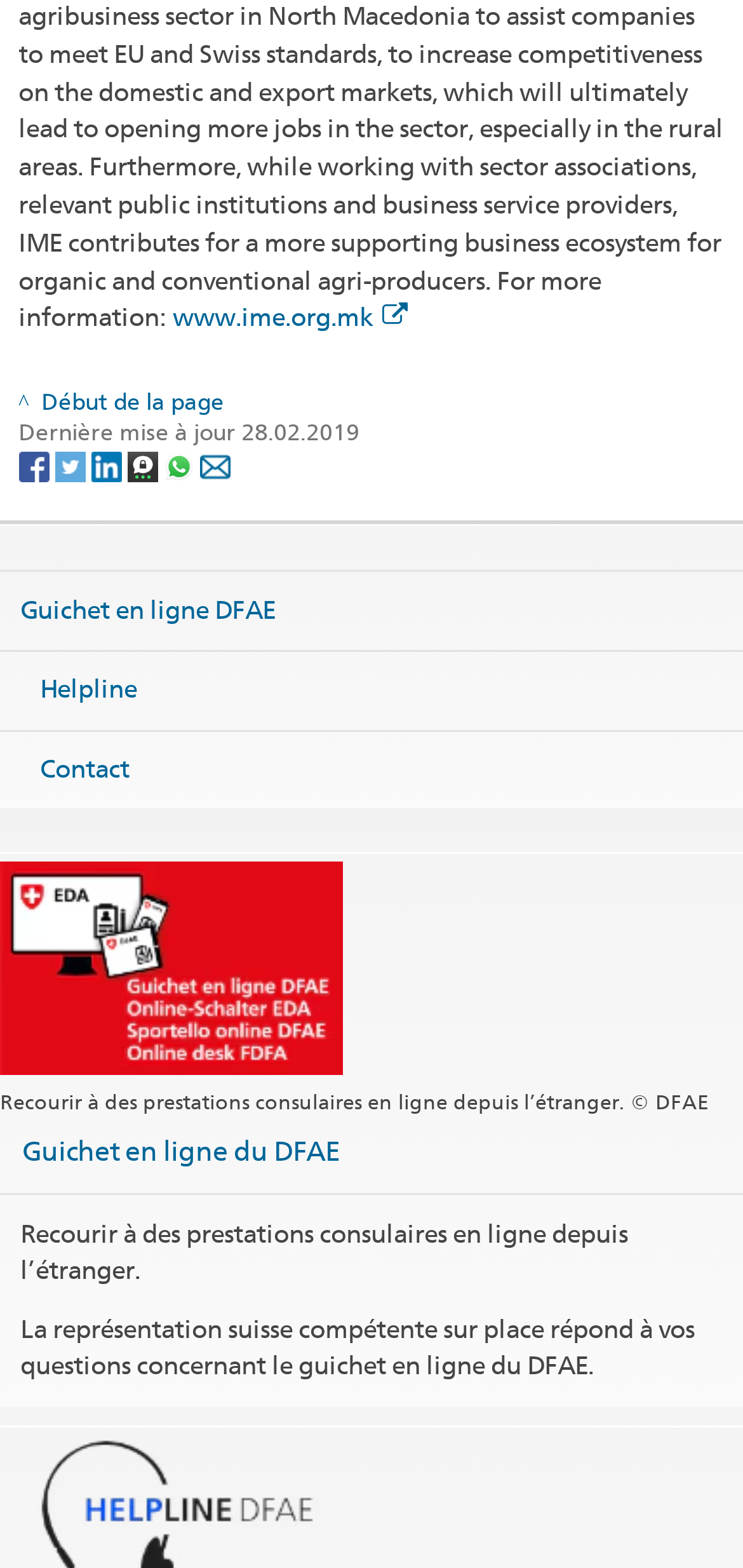Use the details in the image to answer the question thoroughly: 
What is the purpose of the Helpline DFAE?

I found the text 'La représentation suisse compétente sur place répond à vos questions concernant le guichet en ligne du DFAE.' on the webpage, which indicates that the Helpline DFAE is for answering questions about the online service provided by DFAE.